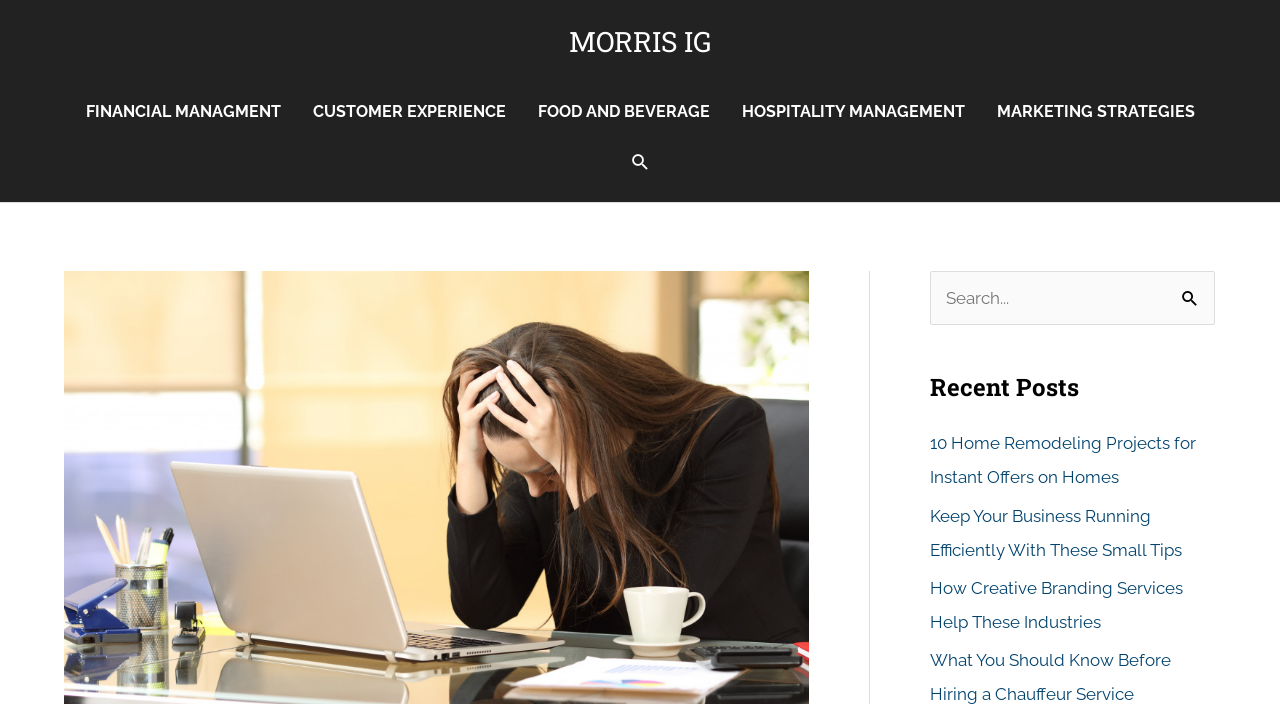What is the name of the website?
Answer the question in a detailed and comprehensive manner.

The name of the website can be found at the top of the webpage, where it says 'MORRIS IG' in a link format.